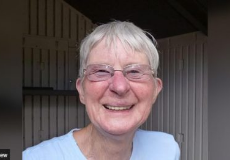What is the setting of the image?
Look at the webpage screenshot and answer the question with a detailed explanation.

The caption describes the environment as 'well-lit' and mentions a 'wooden structure or fence' in the background, which implies that the image is taken either outdoors or in a garden setting.